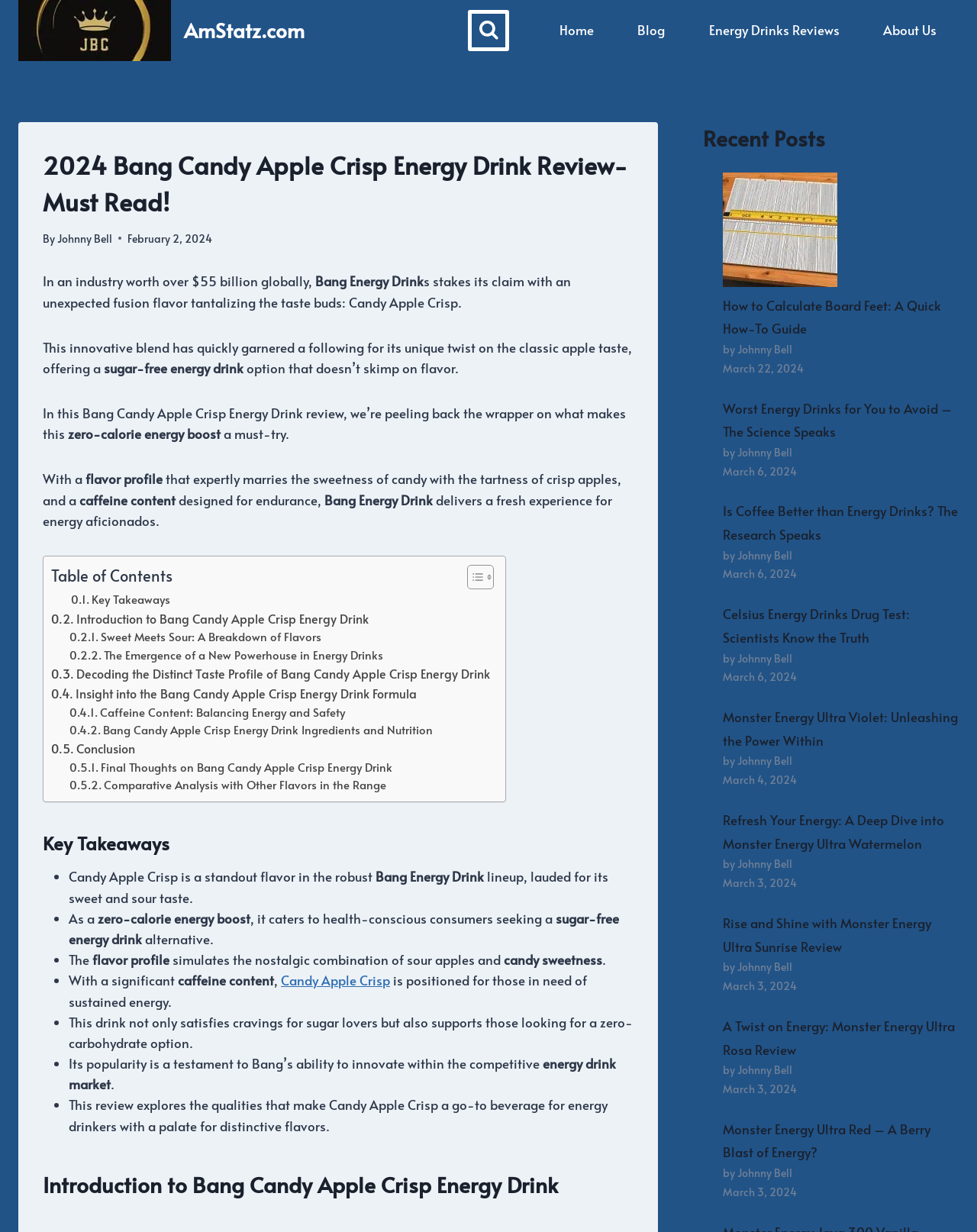Identify the bounding box coordinates of the clickable section necessary to follow the following instruction: "Explore the tag insurance & pension". The coordinates should be presented as four float numbers from 0 to 1, i.e., [left, top, right, bottom].

None